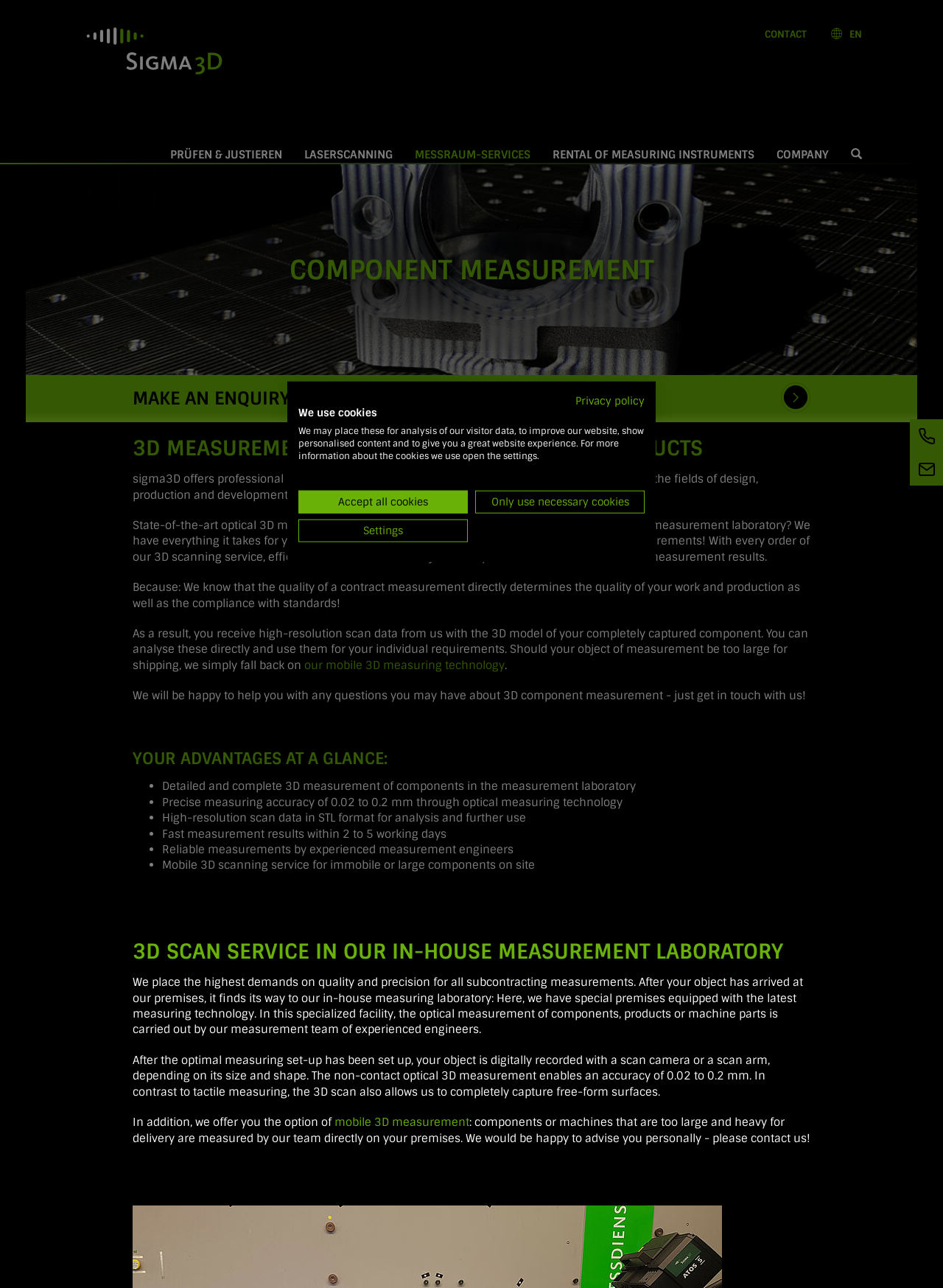Locate the bounding box coordinates of the area you need to click to fulfill this instruction: 'Contact us'. The coordinates must be in the form of four float numbers ranging from 0 to 1: [left, top, right, bottom].

[0.811, 0.021, 0.867, 0.033]